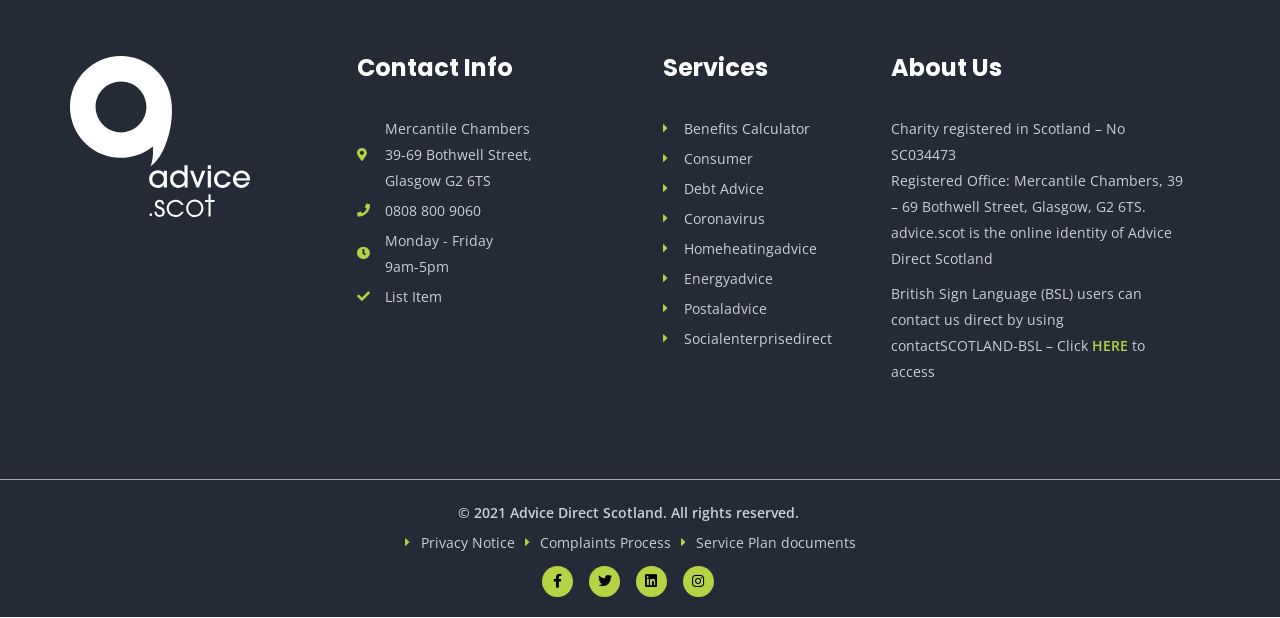How can BSL users contact Advice Direct Scotland?
With the help of the image, please provide a detailed response to the question.

The information on how BSL users can contact Advice Direct Scotland can be found in the 'About Us' section, which has a StaticText element containing the information.